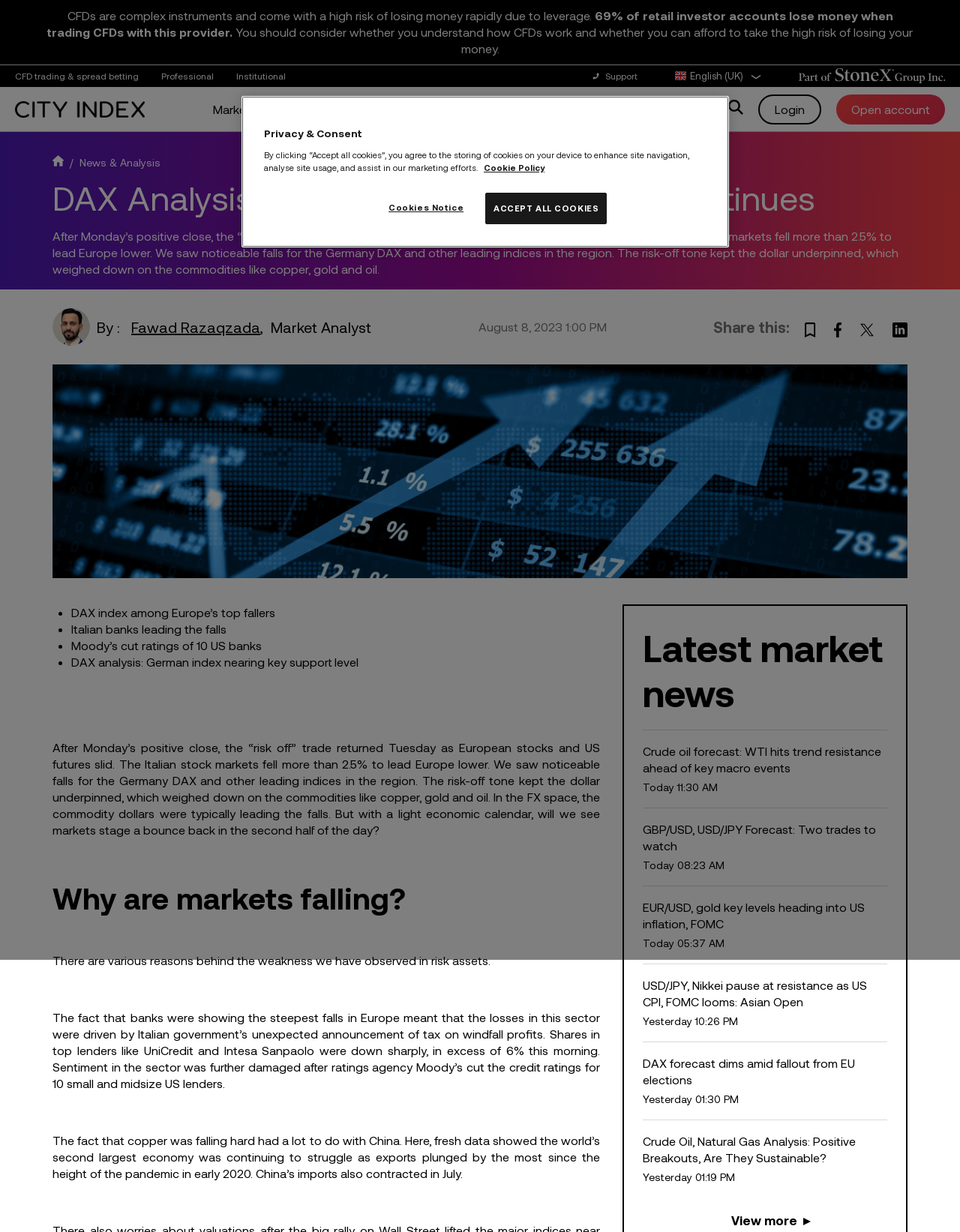What is the author of the DAX analysis article?
Look at the image and construct a detailed response to the question.

I found the author's name by looking at the text next to the 'By :' label, which is located below the article title.